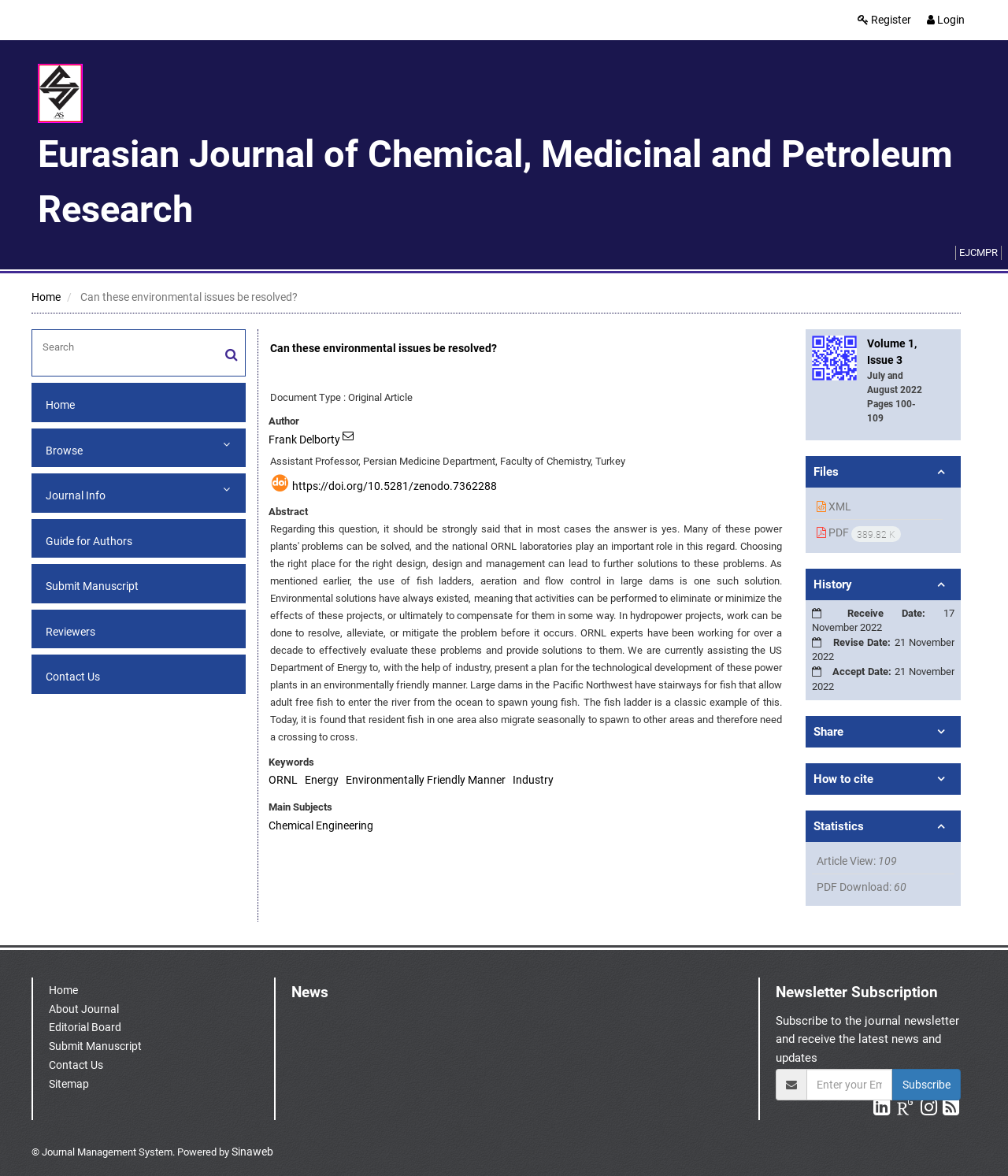Produce an elaborate caption capturing the essence of the webpage.

The webpage appears to be a journal article page, with a focus on environmental issues. At the top, there are links to register, log in, and access the Eurasian Journal of Chemical, Medicinal and Petroleum Research. Below this, there is a heading that reads "Can these environmental issues be resolved?" followed by a checkbox and a search bar.

On the left side of the page, there is a menu with various options, including "Home", "Browse", "Journal Info", "Guide for Authors", "Submit Manuscript", "Reviewers", and "Contact Us". Each of these options has a corresponding checkbox.

The main content of the page is divided into sections, including an abstract, keywords, main subjects, and files. The abstract section provides a brief summary of the article, while the keywords section lists relevant terms. The main subjects section lists the primary topics covered in the article, and the files section provides links to download the article in different formats.

Below the main content, there is a section with information about the article's history, including the receive date, revise date, and accept date. There are also links to share the article, cite it, and view statistics.

At the bottom of the page, there is a footer with links to the journal's home page, about page, editorial board, and contact page. There is also a section with news and a newsletter subscription form, as well as links to the journal's social media profiles.

Throughout the page, there are various images and icons, including a logo for the Eurasian Journal of Chemical, Medicinal and Petroleum Research and icons for social media platforms.